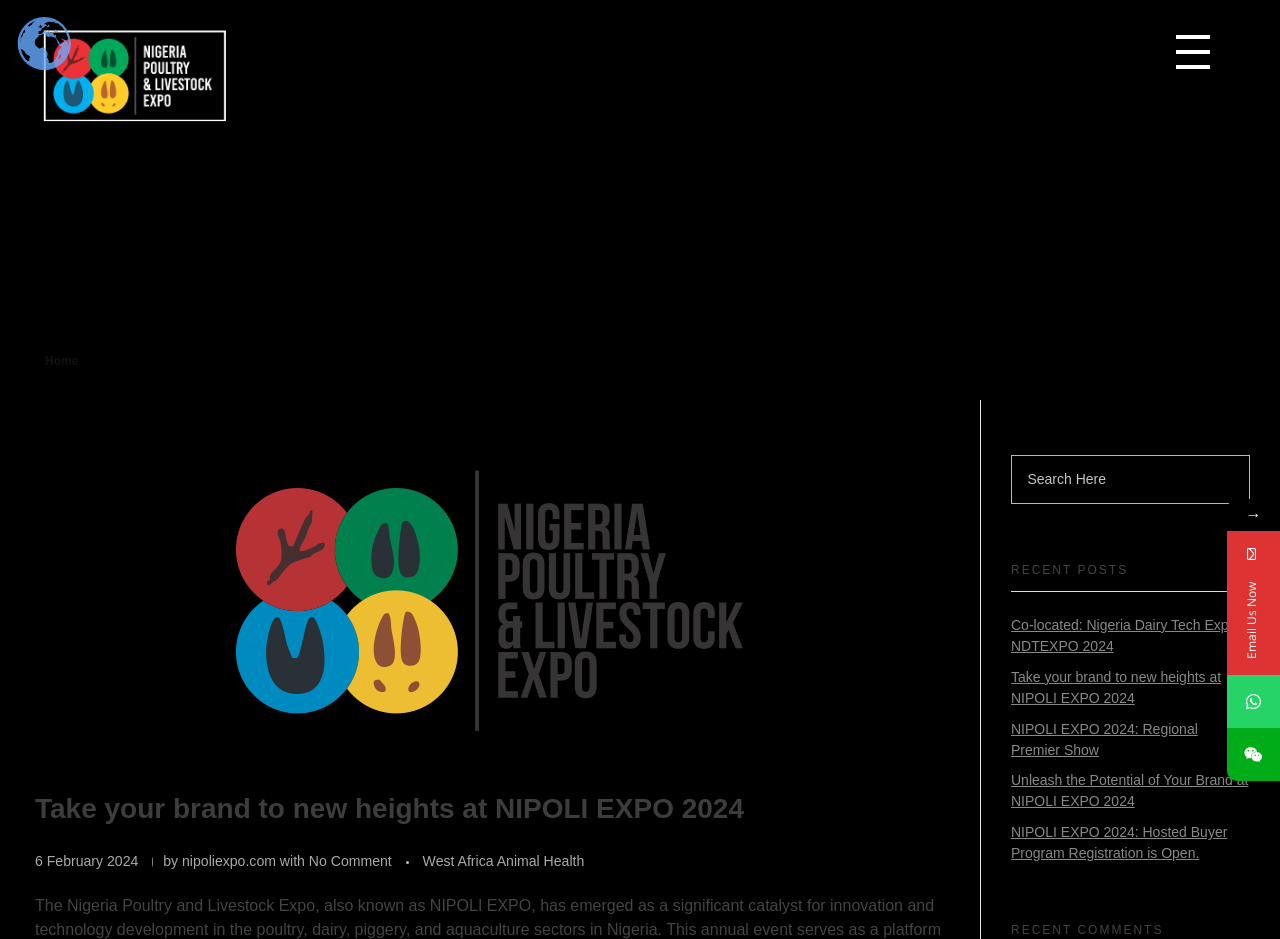Locate the UI element described by No Comment and provide its bounding box coordinates. Use the format (top-left x, top-left y, bottom-right x, bottom-right y) with all values as floating point numbers between 0 and 1.

[0.241, 0.908, 0.306, 0.925]